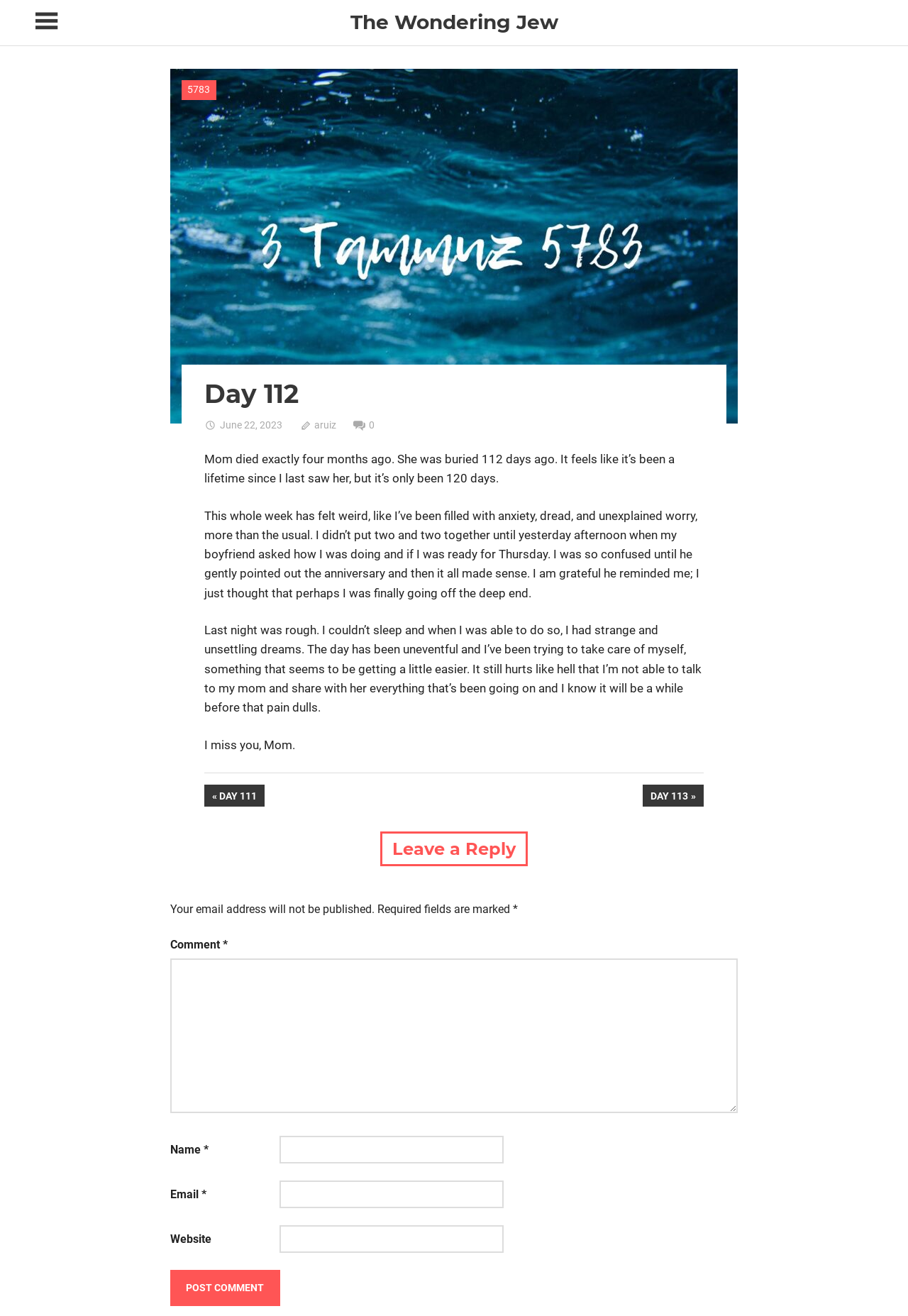From the webpage screenshot, predict the bounding box coordinates (top-left x, top-left y, bottom-right x, bottom-right y) for the UI element described here: parent_node: Email * aria-describedby="email-notes" name="email"

[0.308, 0.897, 0.555, 0.918]